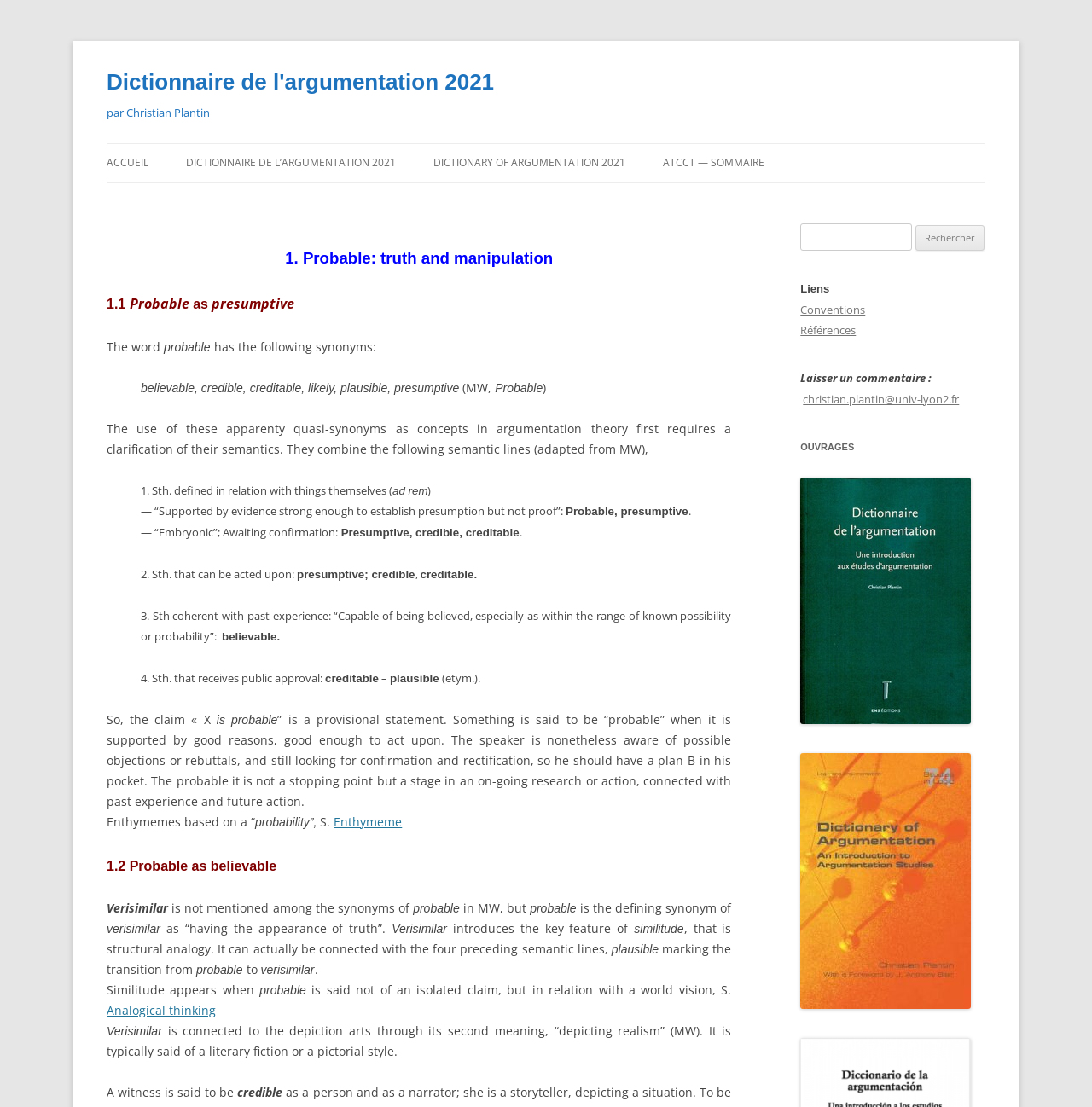Indicate the bounding box coordinates of the clickable region to achieve the following instruction: "Go to the ACCUEIL page."

[0.098, 0.13, 0.136, 0.164]